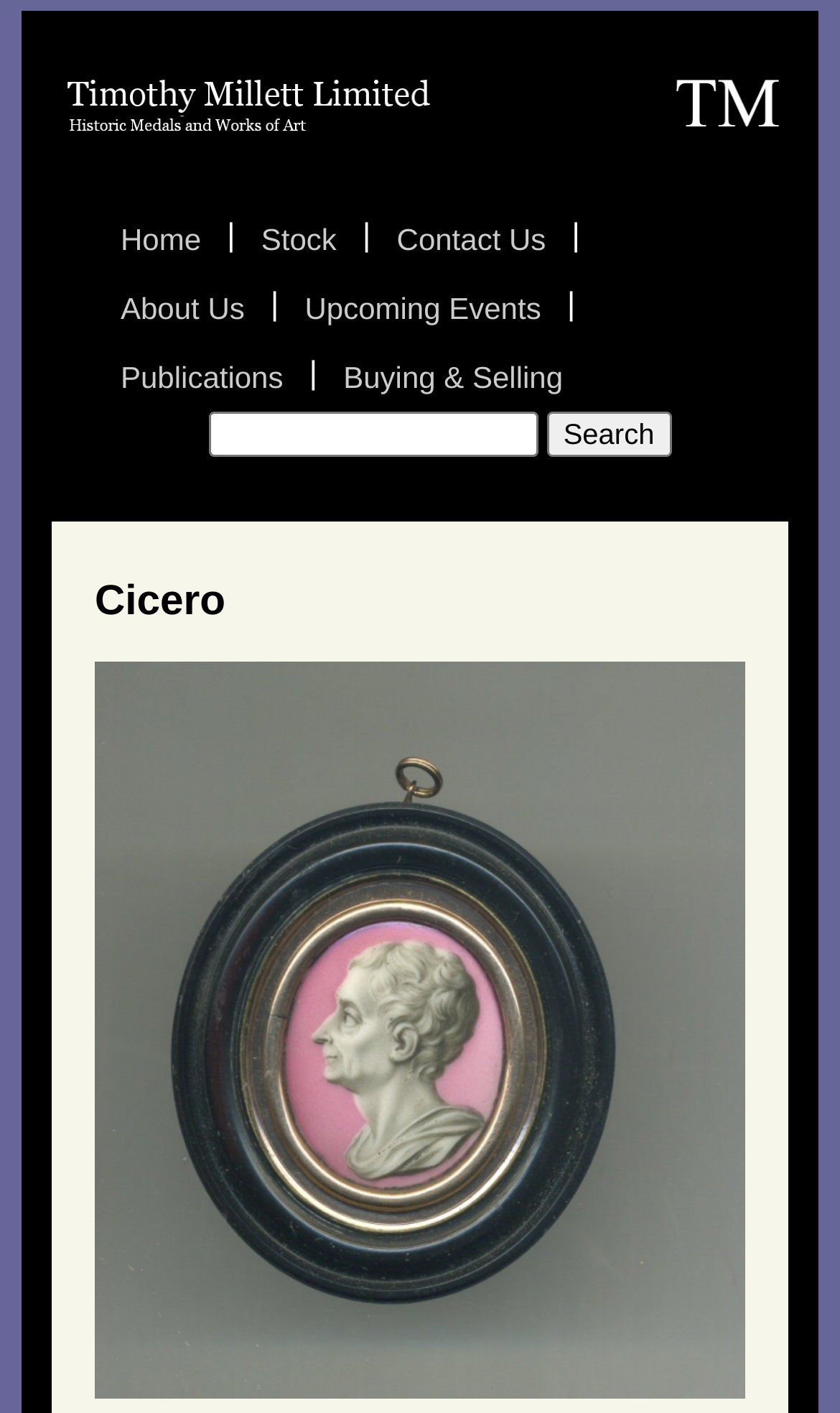Please find the bounding box coordinates (top-left x, top-left y, bottom-right x, bottom-right y) in the screenshot for the UI element described as follows: Contact Us

[0.442, 0.145, 0.681, 0.194]